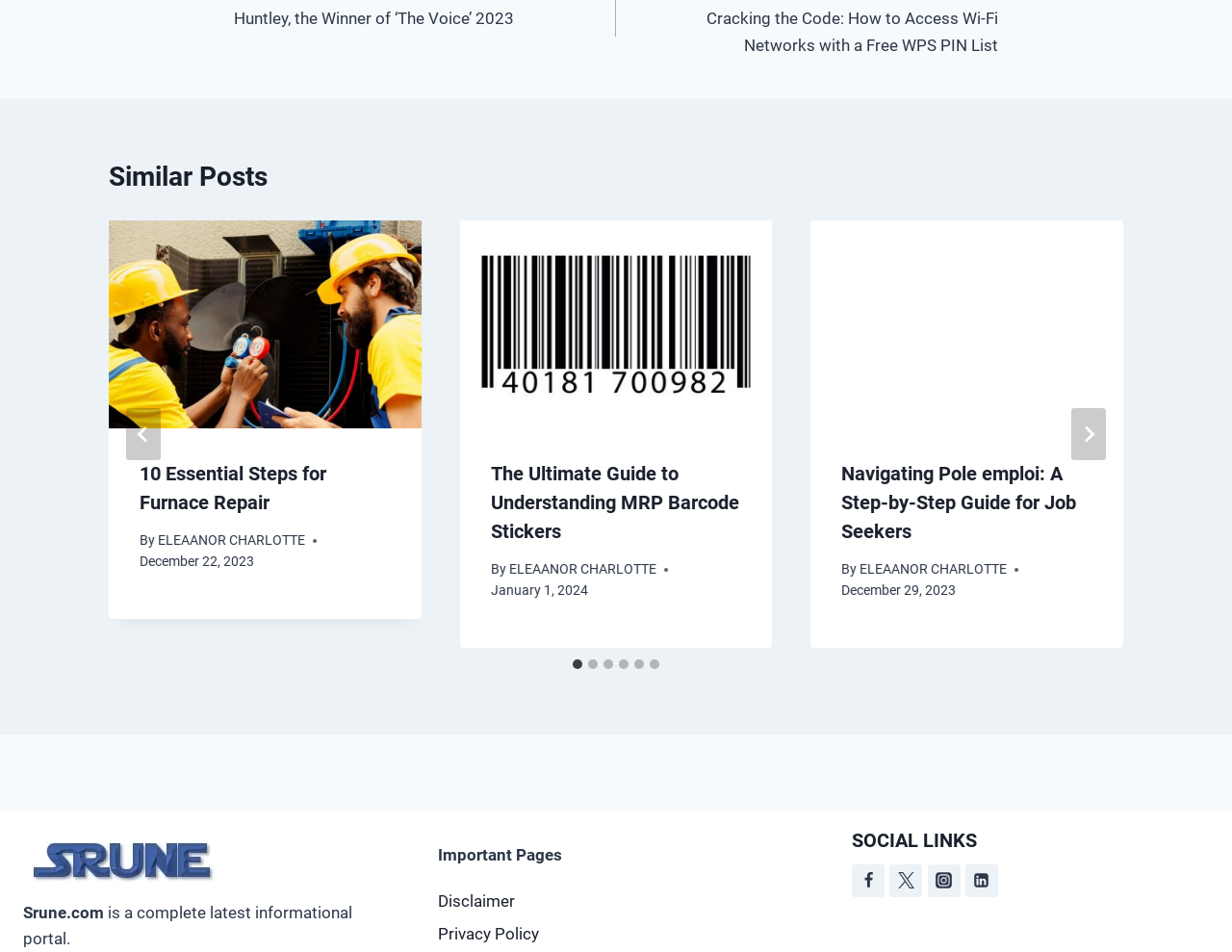How many slides are there in total?
Look at the image and provide a short answer using one word or a phrase.

6